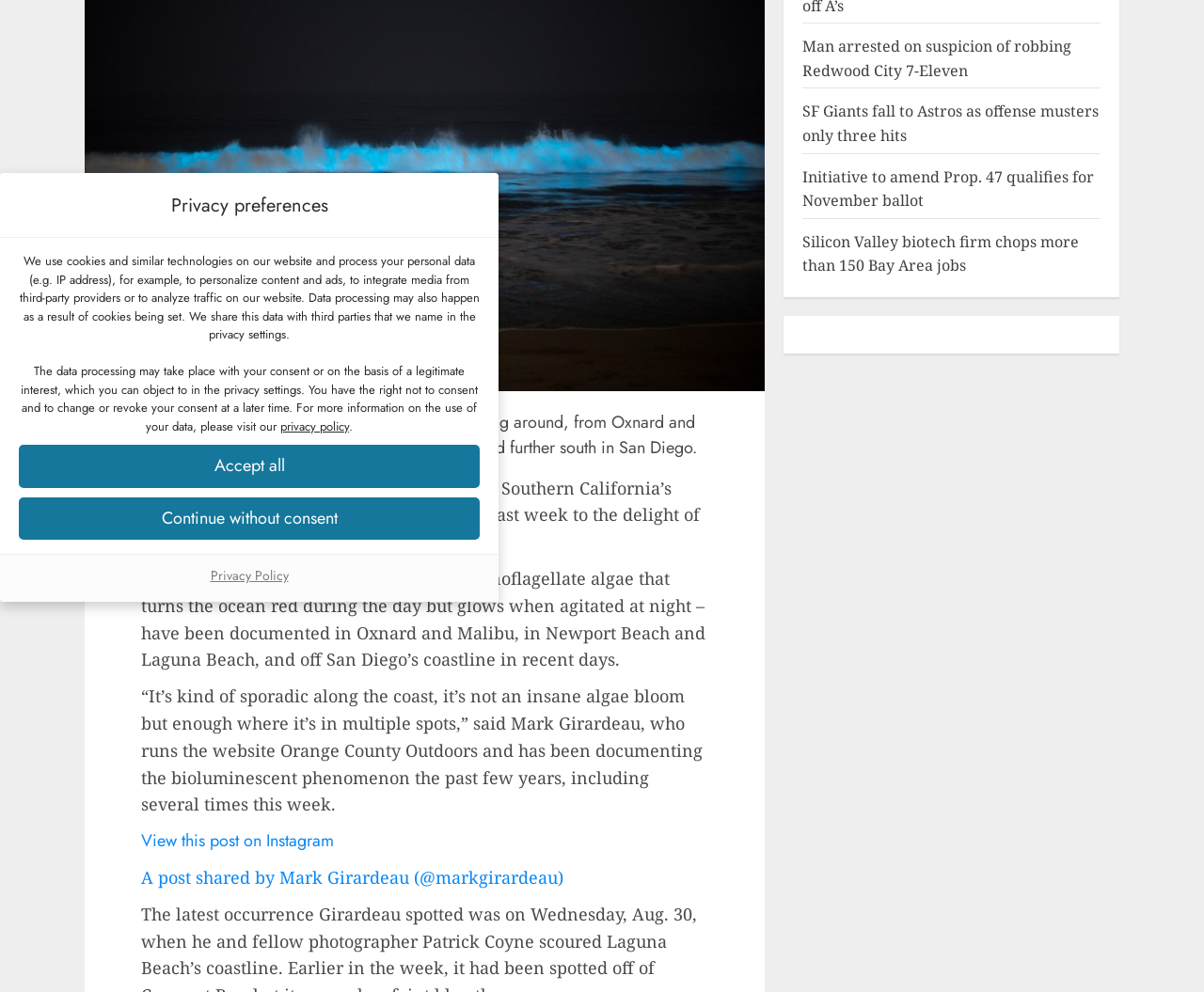Extract the bounding box for the UI element that matches this description: "Privacy Policy".

[0.171, 0.57, 0.243, 0.589]